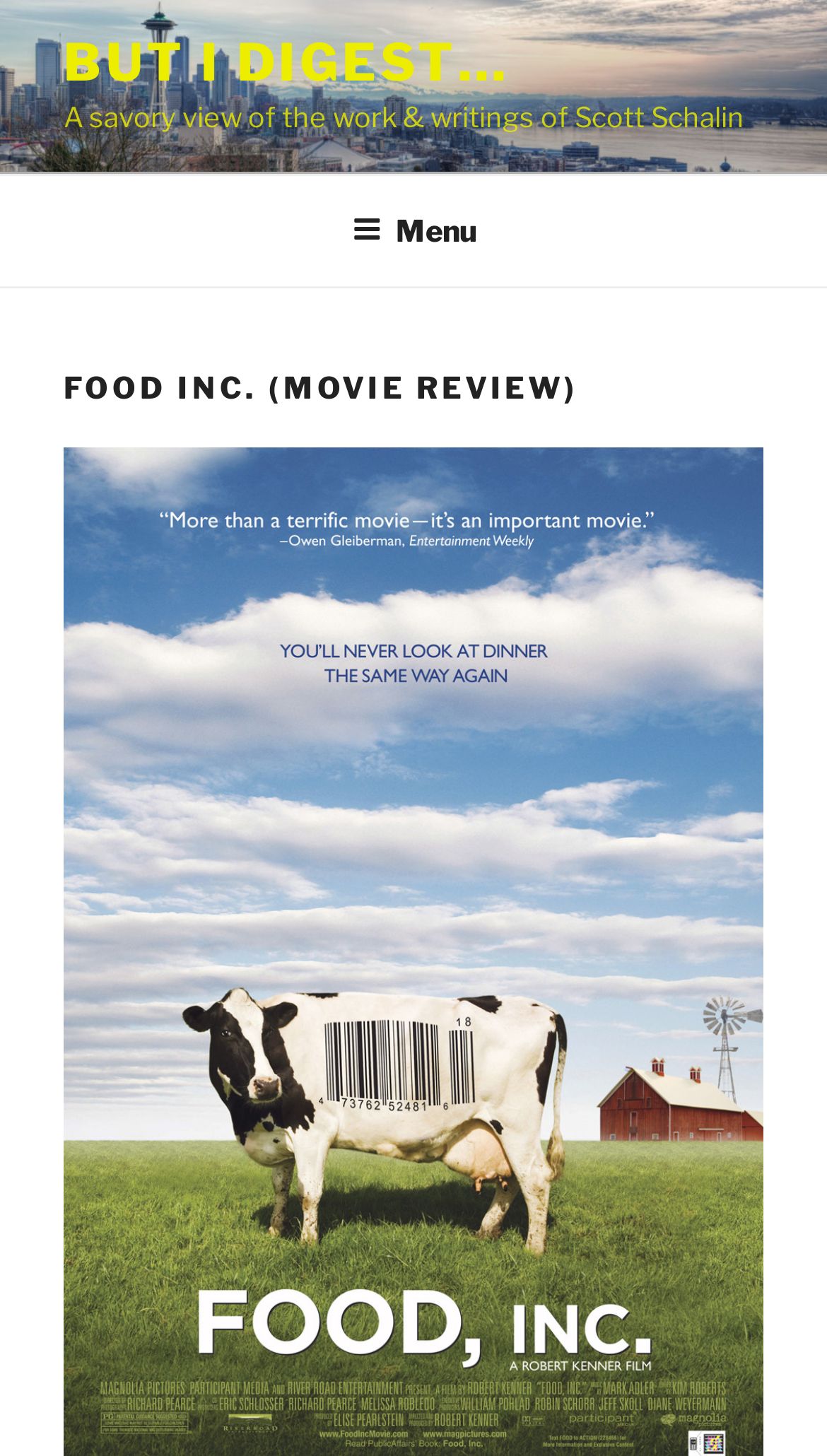Locate the UI element that matches the description Menu in the webpage screenshot. Return the bounding box coordinates in the format (top-left x, top-left y, bottom-right x, bottom-right y), with values ranging from 0 to 1.

[0.388, 0.122, 0.612, 0.193]